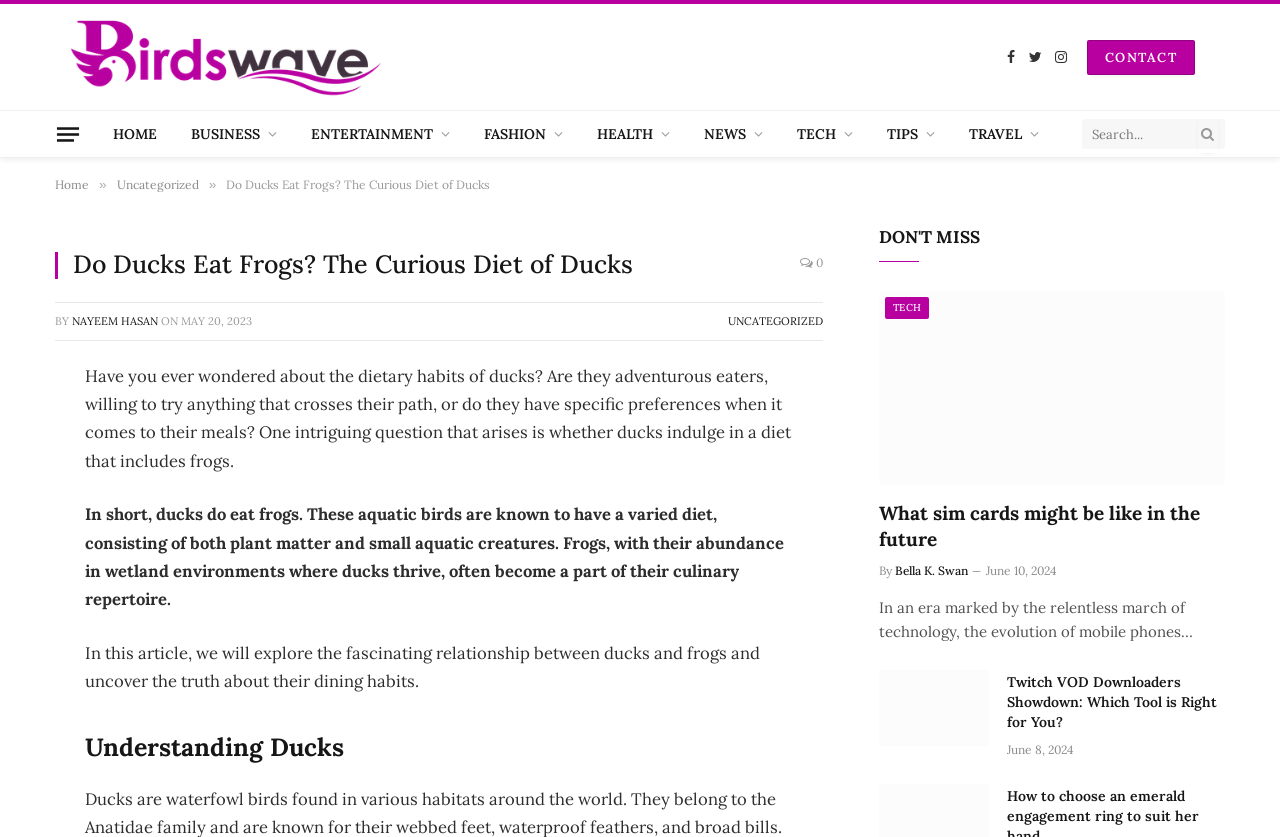When was the article 'Do Ducks Eat Frogs? The Curious Diet of Ducks' published?
Examine the webpage screenshot and provide an in-depth answer to the question.

The publication date of the article is mentioned as 'MAY 20, 2023', which can be found in the section 'ON' followed by the date.